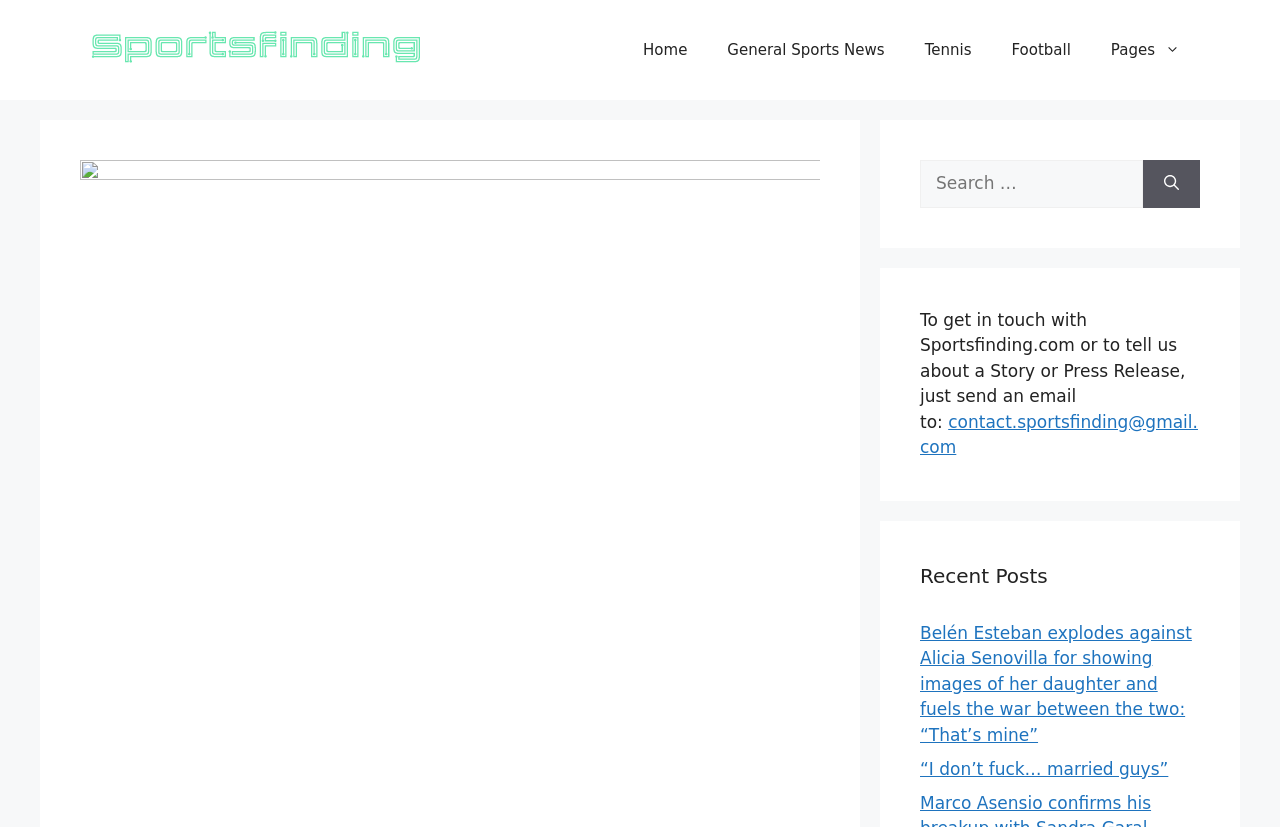Detail the webpage's structure and highlights in your description.

The webpage appears to be a sports news website, specifically focused on the article "Leeds United, rival of Elche CF in the LXI Festa d'Elx". At the top of the page, there is a banner with the site's name "Sports Finding" accompanied by an image. Below the banner, there is a primary navigation menu with links to "Home", "General Sports News", "Tennis", "Football", and "Pages".

On the right side of the page, there is a search box with a label "Search for:" and a "Search" button. Below the search box, there is a section with contact information, including an email address "contact.sportsfinding@gmail.com" and a brief description of how to get in touch with the website.

The main content of the page is divided into sections, with a heading "Recent Posts" at the top. There are two article links listed below the heading, with titles "Belén Esteban explodes against Alicia Senovilla for showing images of her daughter and fuels the war between the two: “That’s mine”" and "“I don’t fuck… married guys”".